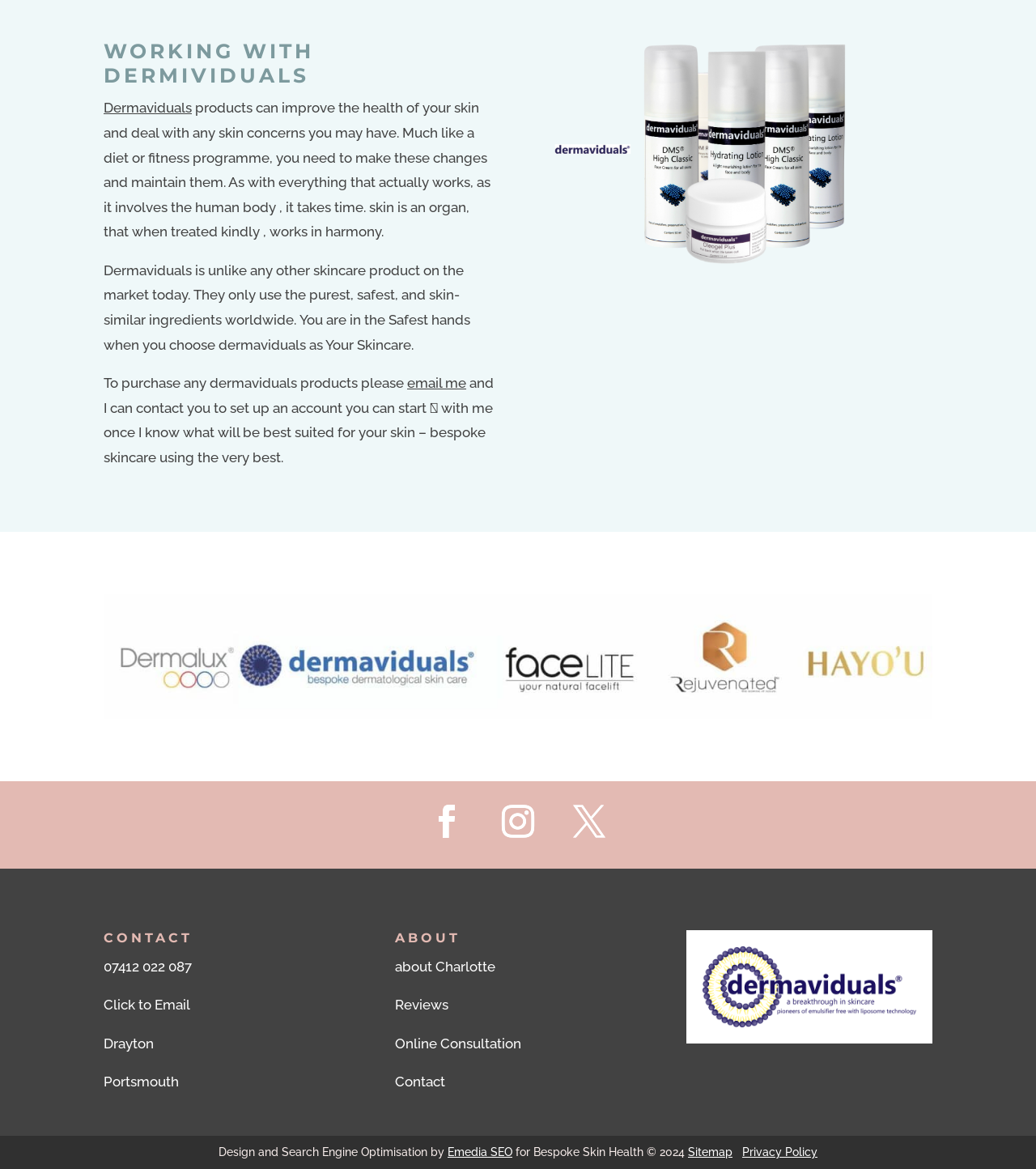Please determine the bounding box coordinates of the element's region to click for the following instruction: "Email to purchase dermaviduals products".

[0.393, 0.321, 0.45, 0.335]